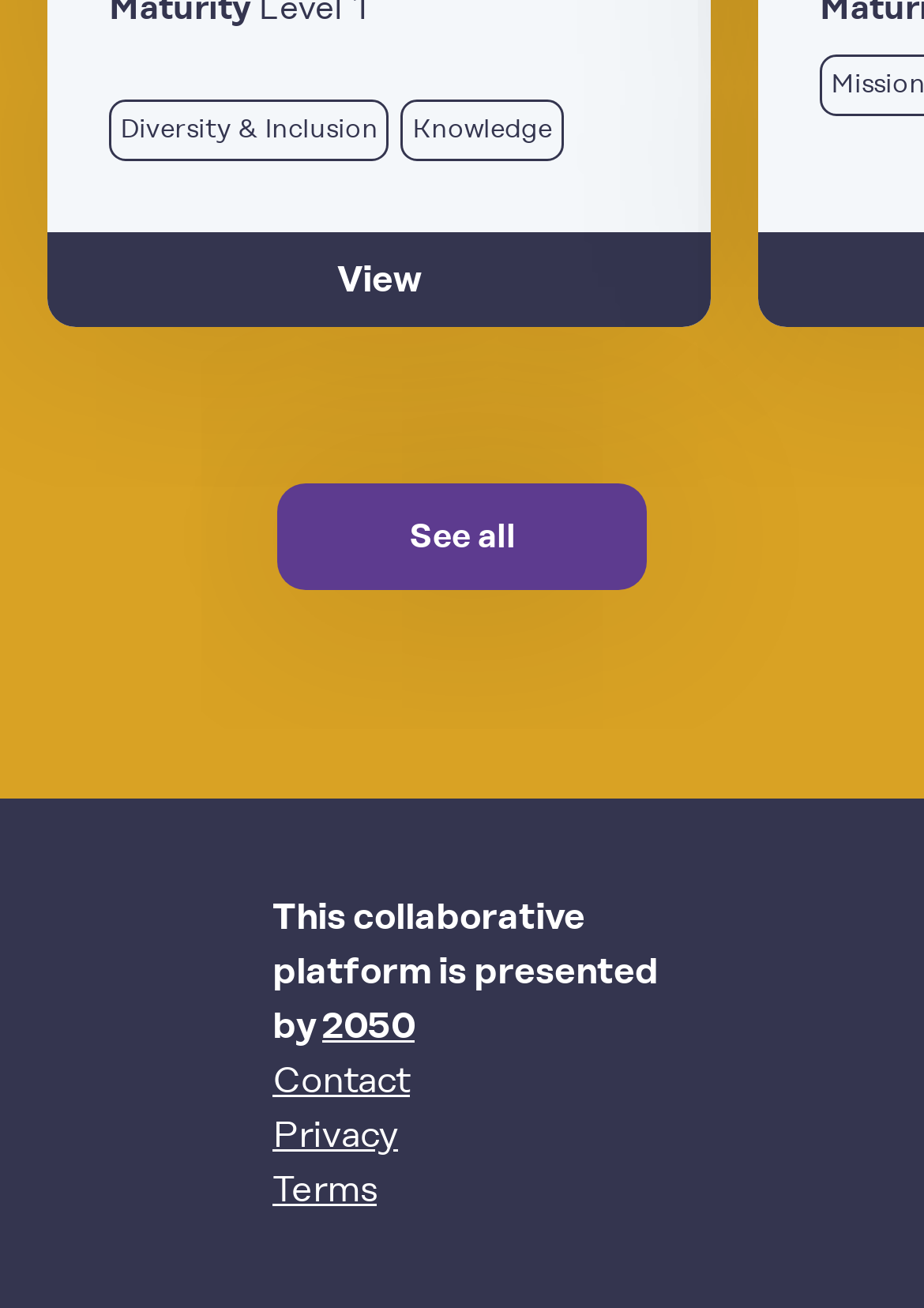Please identify the bounding box coordinates of the element's region that I should click in order to complete the following instruction: "tell us you are moving". The bounding box coordinates consist of four float numbers between 0 and 1, i.e., [left, top, right, bottom].

None